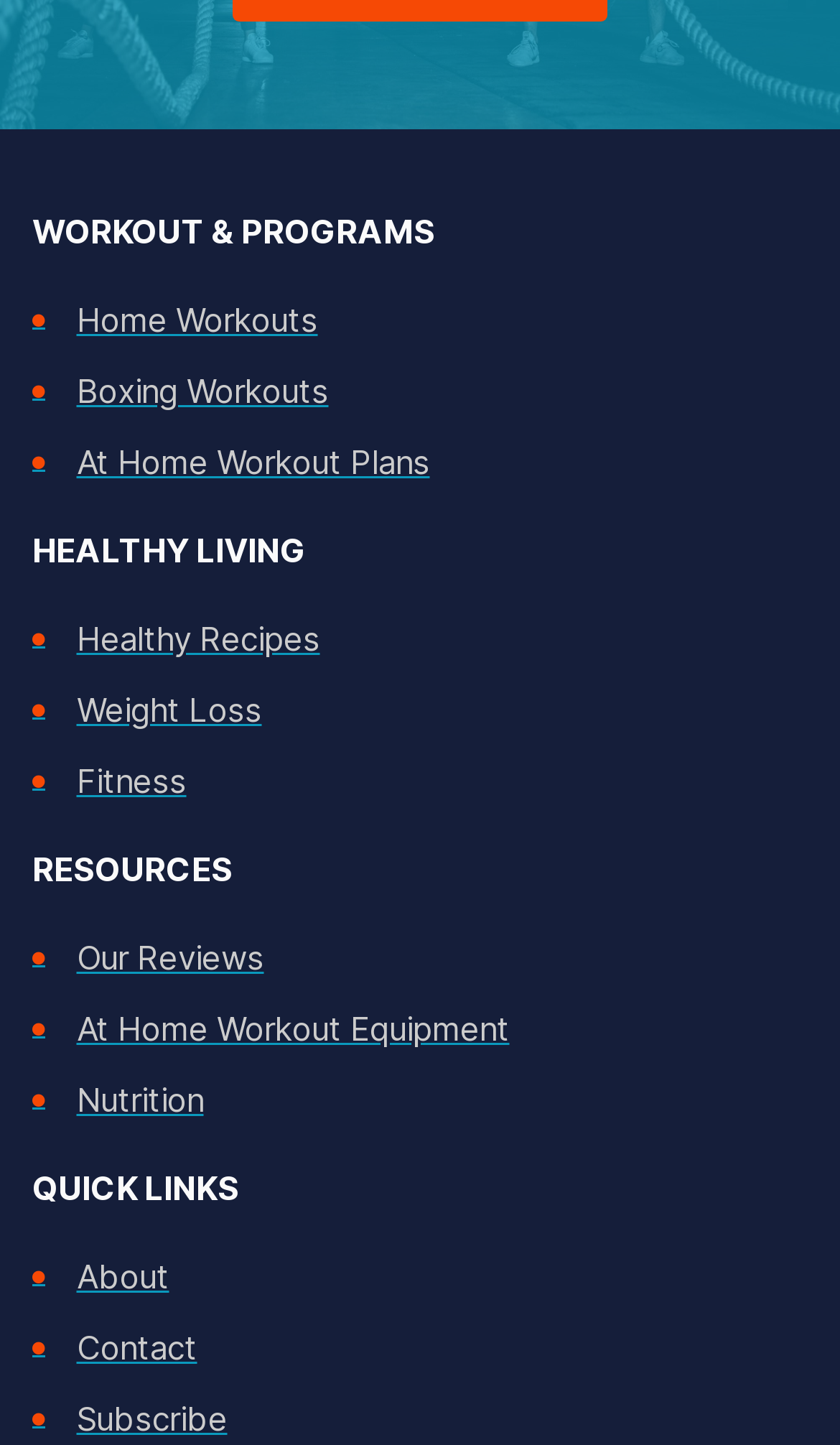Find the UI element described as: "Boxing Workouts" and predict its bounding box coordinates. Ensure the coordinates are four float numbers between 0 and 1, [left, top, right, bottom].

[0.038, 0.25, 0.974, 0.291]